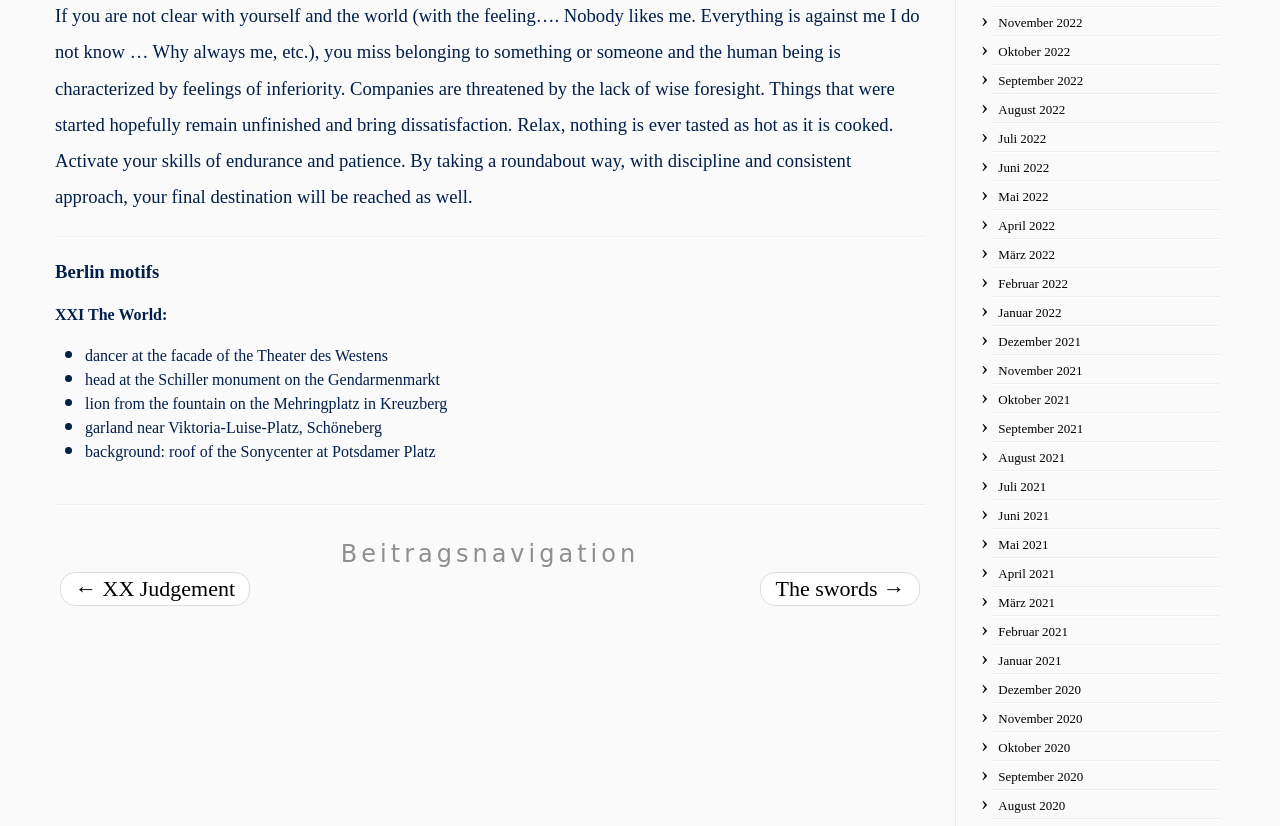Using the format (top-left x, top-left y, bottom-right x, bottom-right y), and given the element description, identify the bounding box coordinates within the screenshot: März 2021

[0.78, 0.721, 0.824, 0.739]